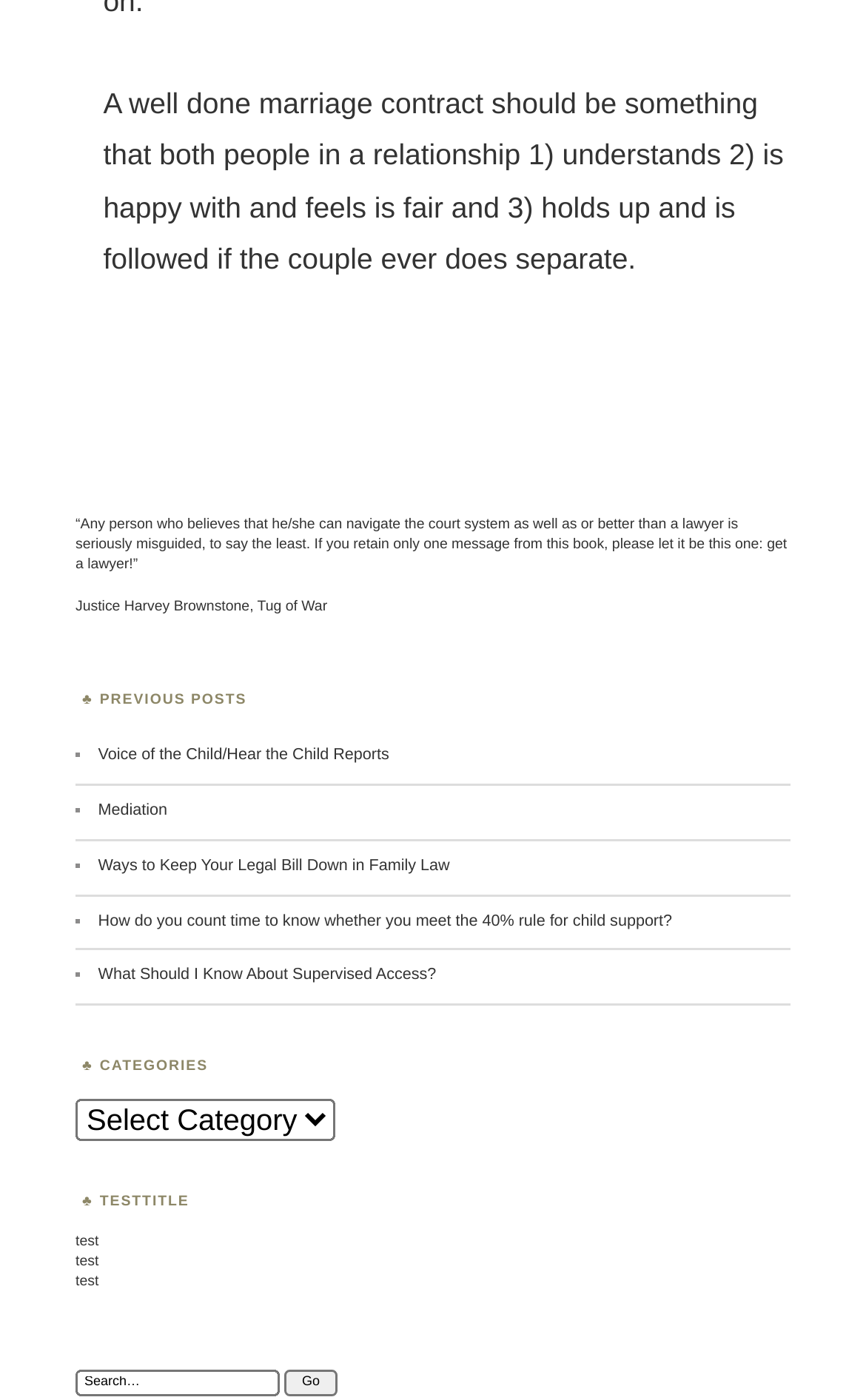By analyzing the image, answer the following question with a detailed response: What are the categories listed on the webpage?

The webpage has a section labeled 'CATEGORIES' with a combobox, but the specific categories are not listed. The combobox is not expanded, so the options are not visible.